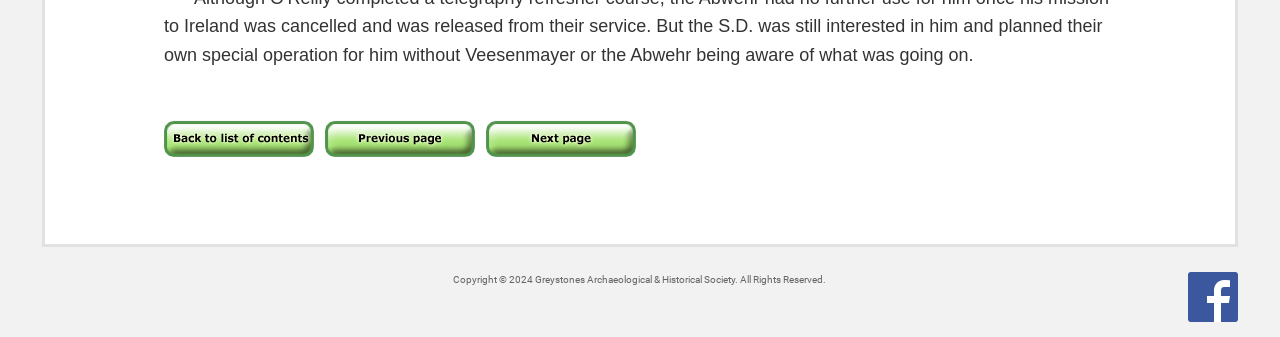What is the position of the 'Move to next page' link?
Please give a detailed answer to the question using the information shown in the image.

I examined the bounding box coordinates of the 'Move to next page' link and found that its x1 coordinate (0.379) is greater than the x1 coordinates of the other two links. This indicates that the 'Move to next page' link is positioned to the right of the other two links, making it the rightmost link in the top navigation.